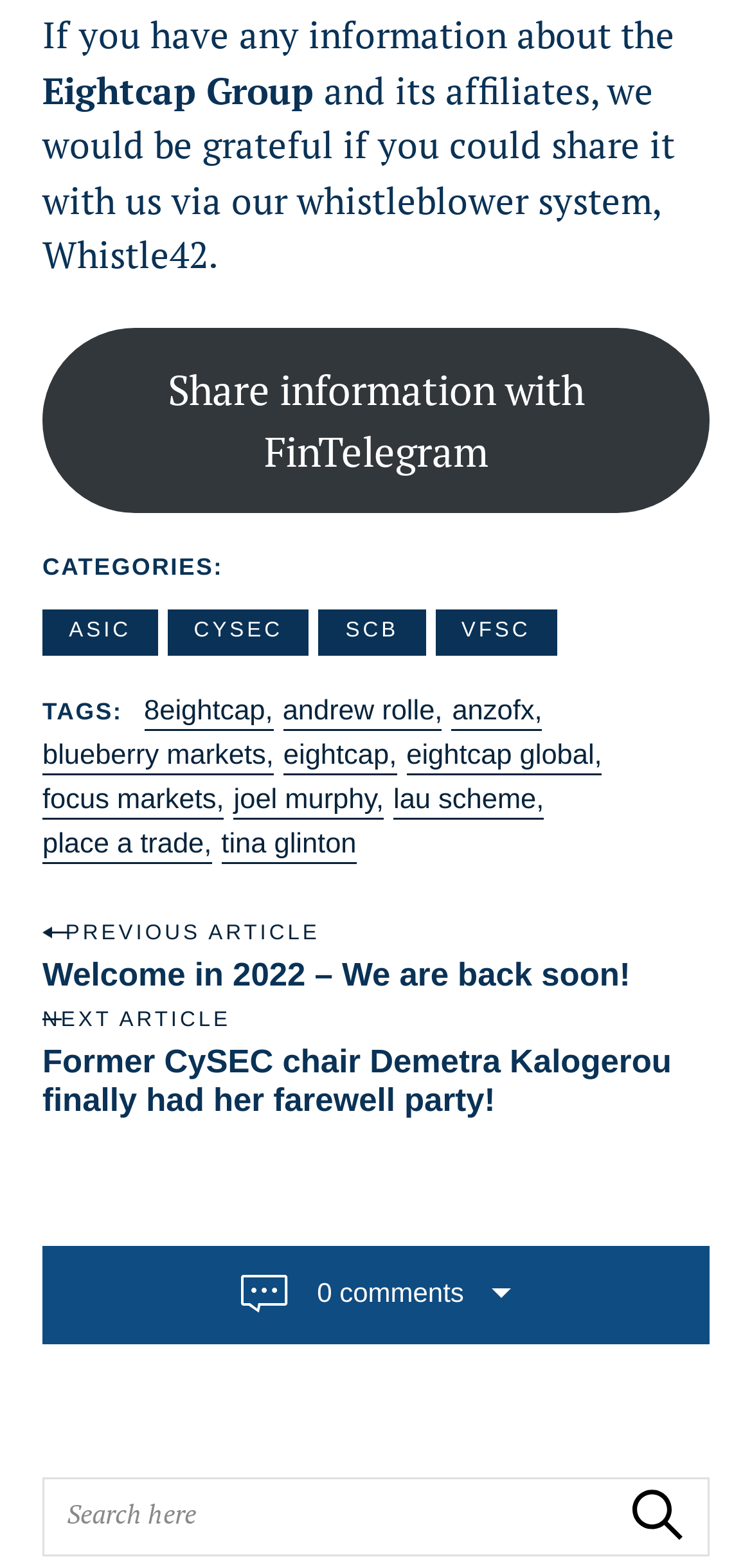Locate the bounding box coordinates of the area where you should click to accomplish the instruction: "View previous article".

[0.056, 0.61, 0.838, 0.633]